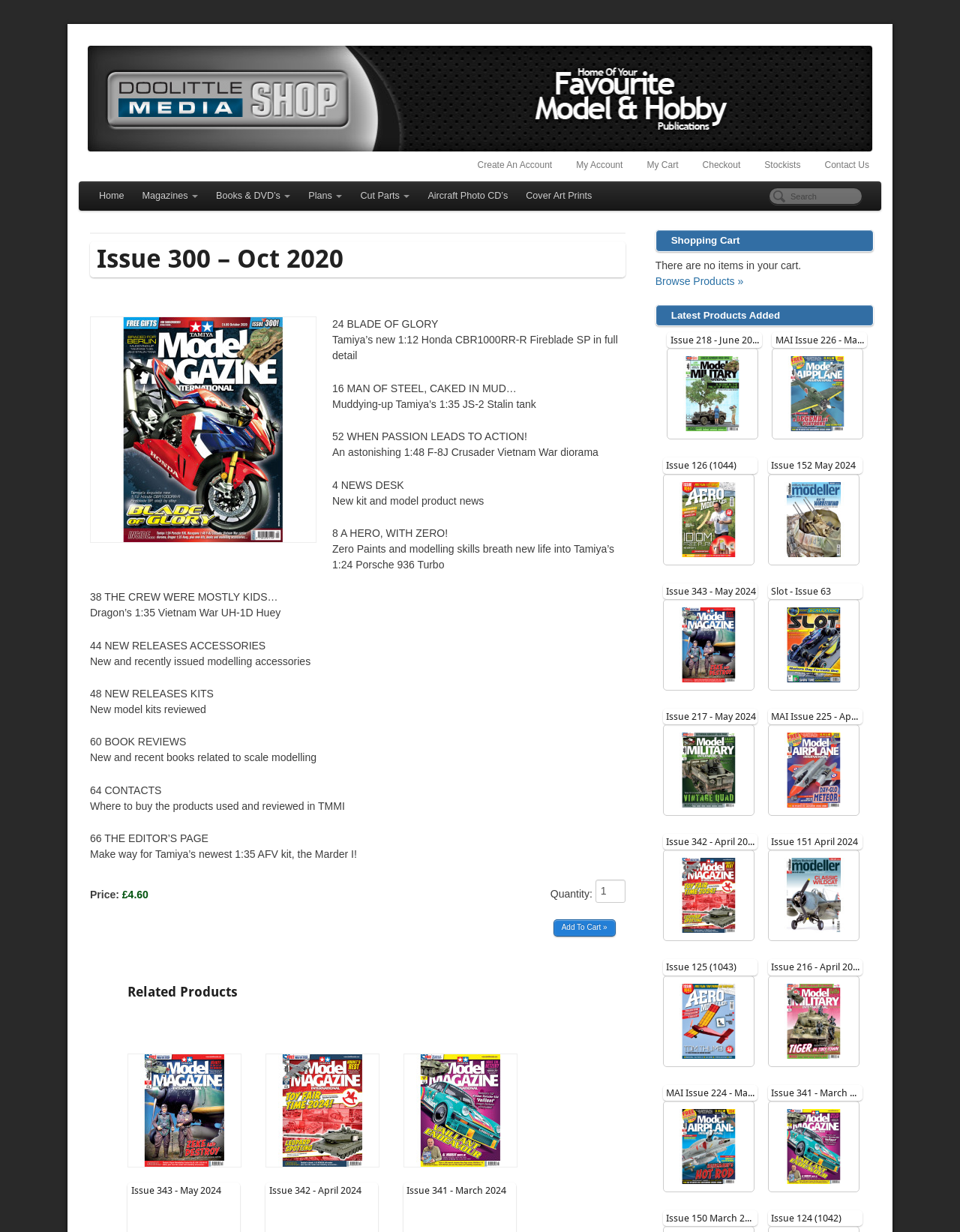Determine the coordinates of the bounding box for the clickable area needed to execute this instruction: "Add product to cart".

[0.576, 0.746, 0.641, 0.76]